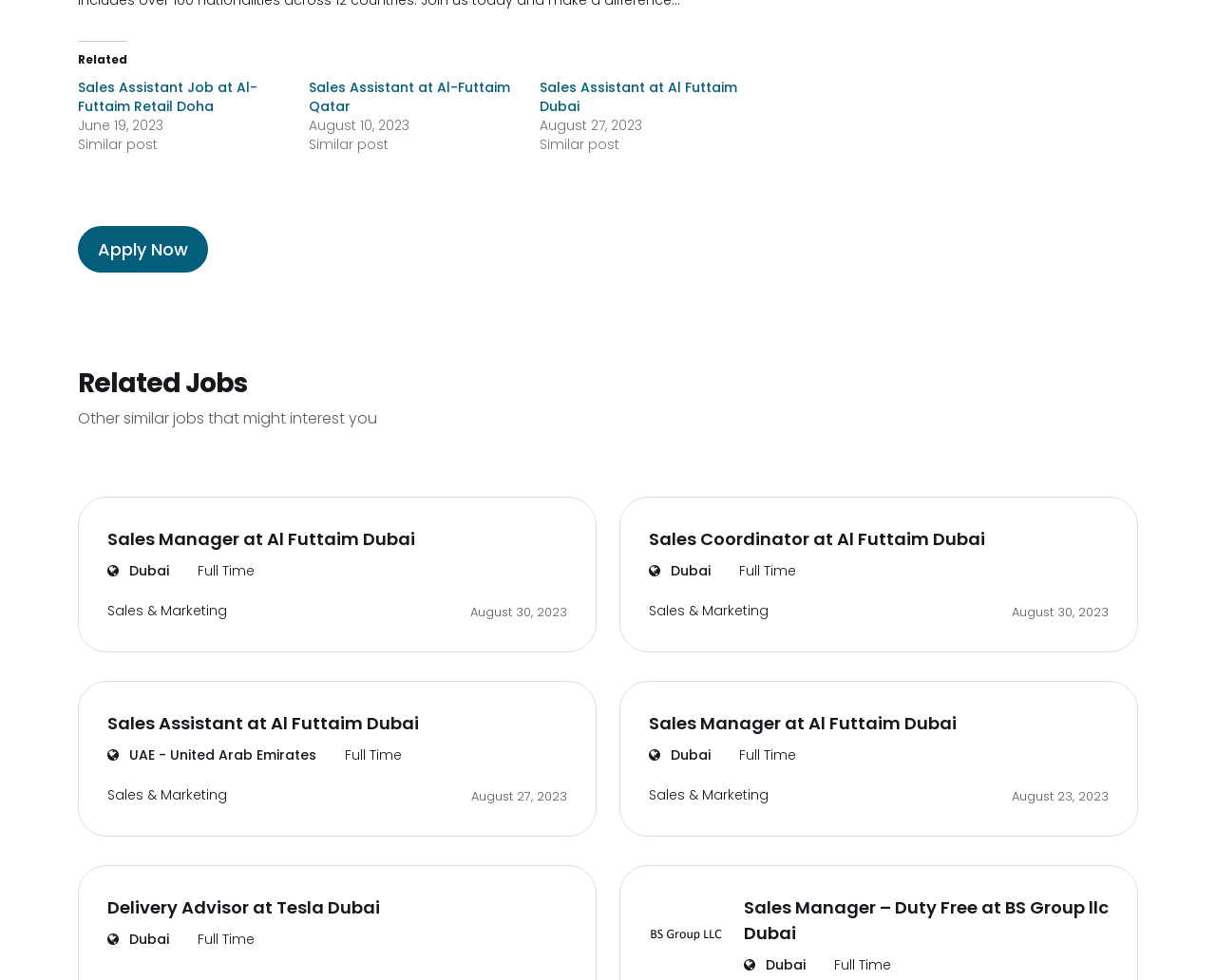Please identify the bounding box coordinates of the element's region that needs to be clicked to fulfill the following instruction: "Browse the Delivery Advisor job at Tesla Dubai". The bounding box coordinates should consist of four float numbers between 0 and 1, i.e., [left, top, right, bottom].

[0.088, 0.912, 0.312, 0.939]